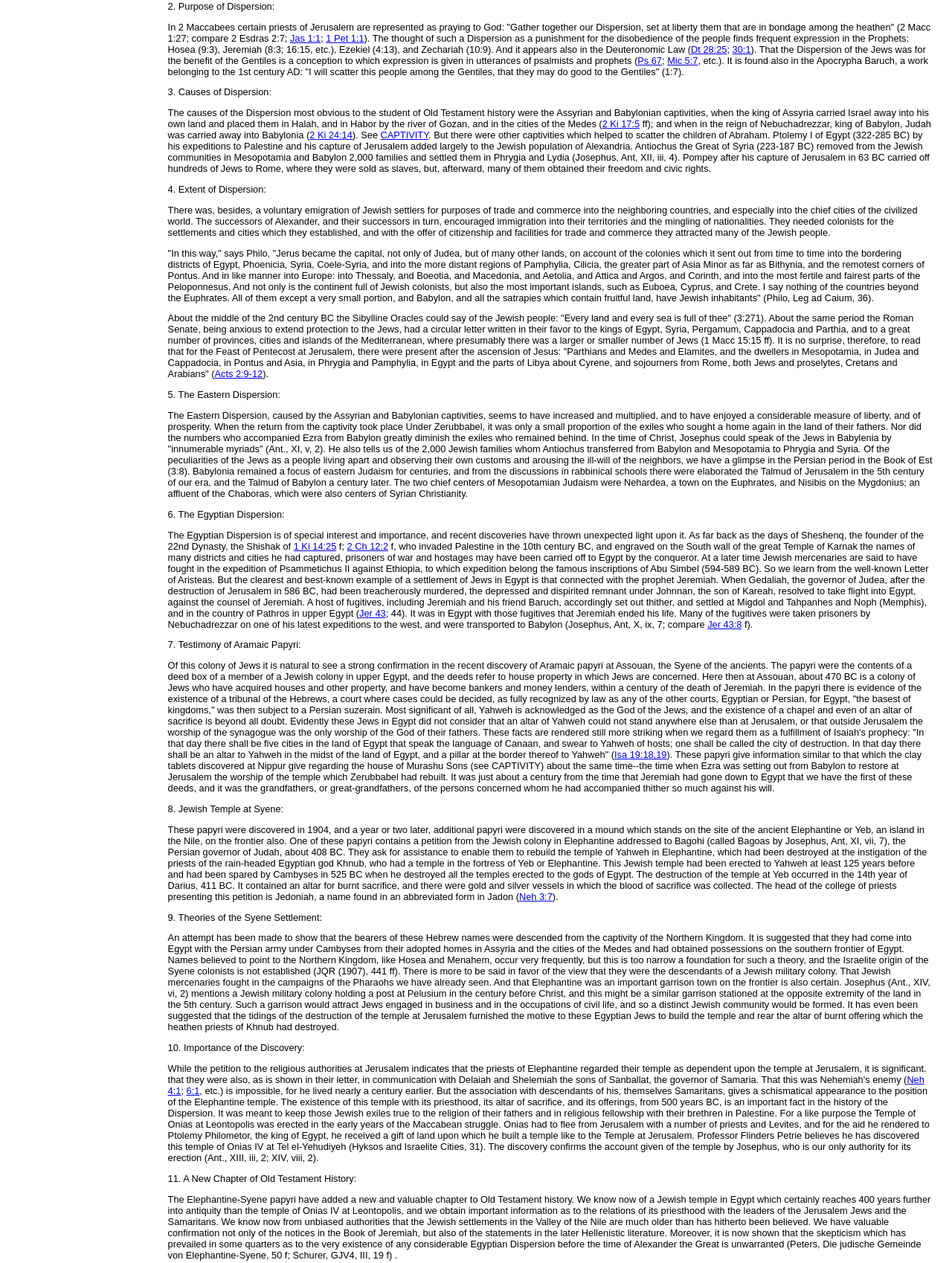What was the name of the Persian governor of Judah?
Please answer the question as detailed as possible.

The webpage content mentions that the Jewish colony in Elephantine addressed a petition to Bagohi, the Persian governor of Judah, about 408 BC, asking for assistance to rebuild the temple of Yahweh in Elephantine.